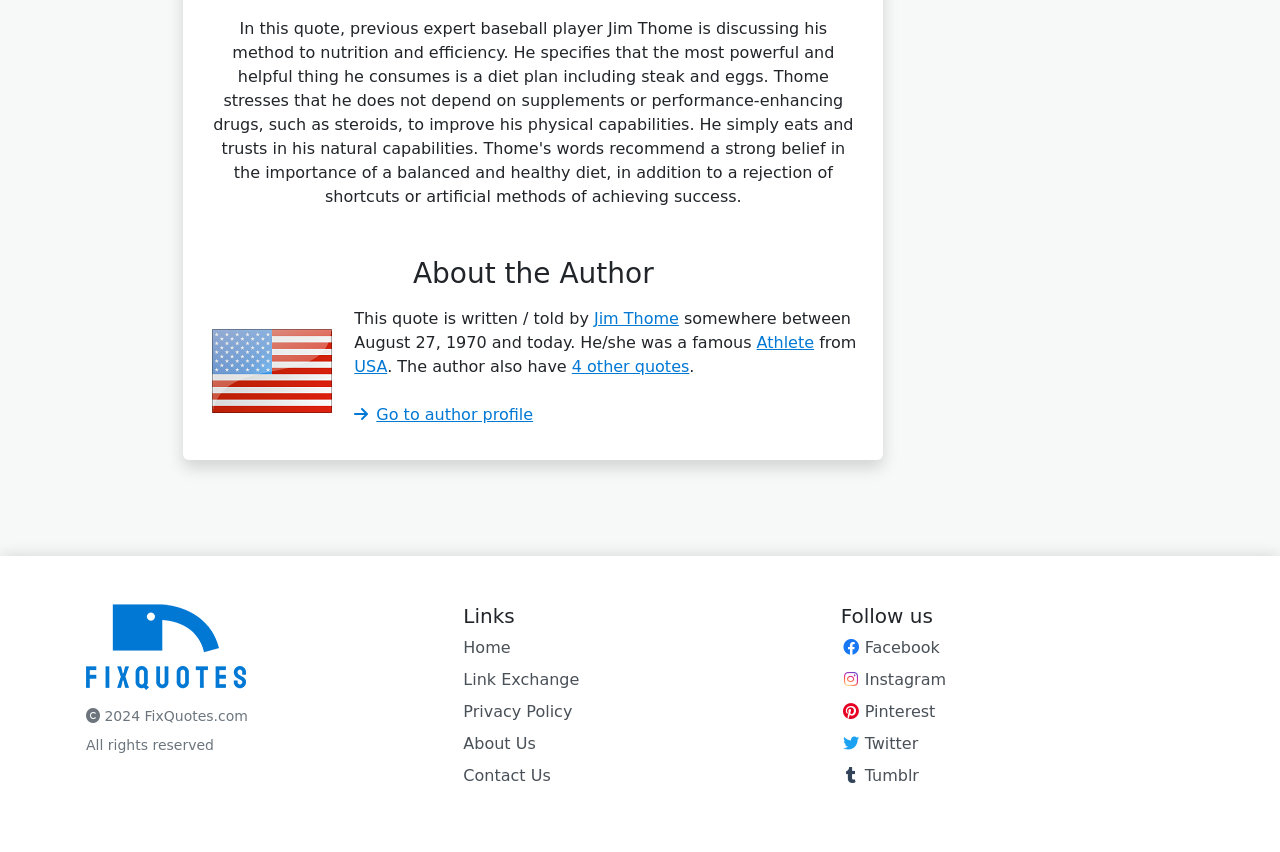Please identify the bounding box coordinates of the element that needs to be clicked to execute the following command: "Go to home page". Provide the bounding box using four float numbers between 0 and 1, formatted as [left, top, right, bottom].

[0.362, 0.749, 0.399, 0.771]